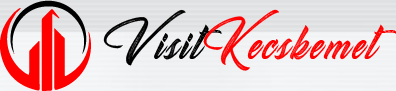Analyze the image and describe all key details you can observe.

The image features a logo for "Visit Kecskemét," an initiative aimed at promoting tourism and highlighting attractions in the city of Kecskemét, Hungary. The design combines stylized graphics of buildings—symbolizing Kecskemét's architectural heritage—within a circular emblem. The text is presented in an elegant, cursive font that emphasizes the city's welcoming nature, with "Visit" rendered in black and "Kecskemét" in a bold, vibrant red. The background consists of simple horizontal stripes, enhancing the logo's modern aesthetic and making it visually appealing for potential visitors. This image represents Kecskemét's efforts to engage tourists and celebrate its cultural and historical significance.